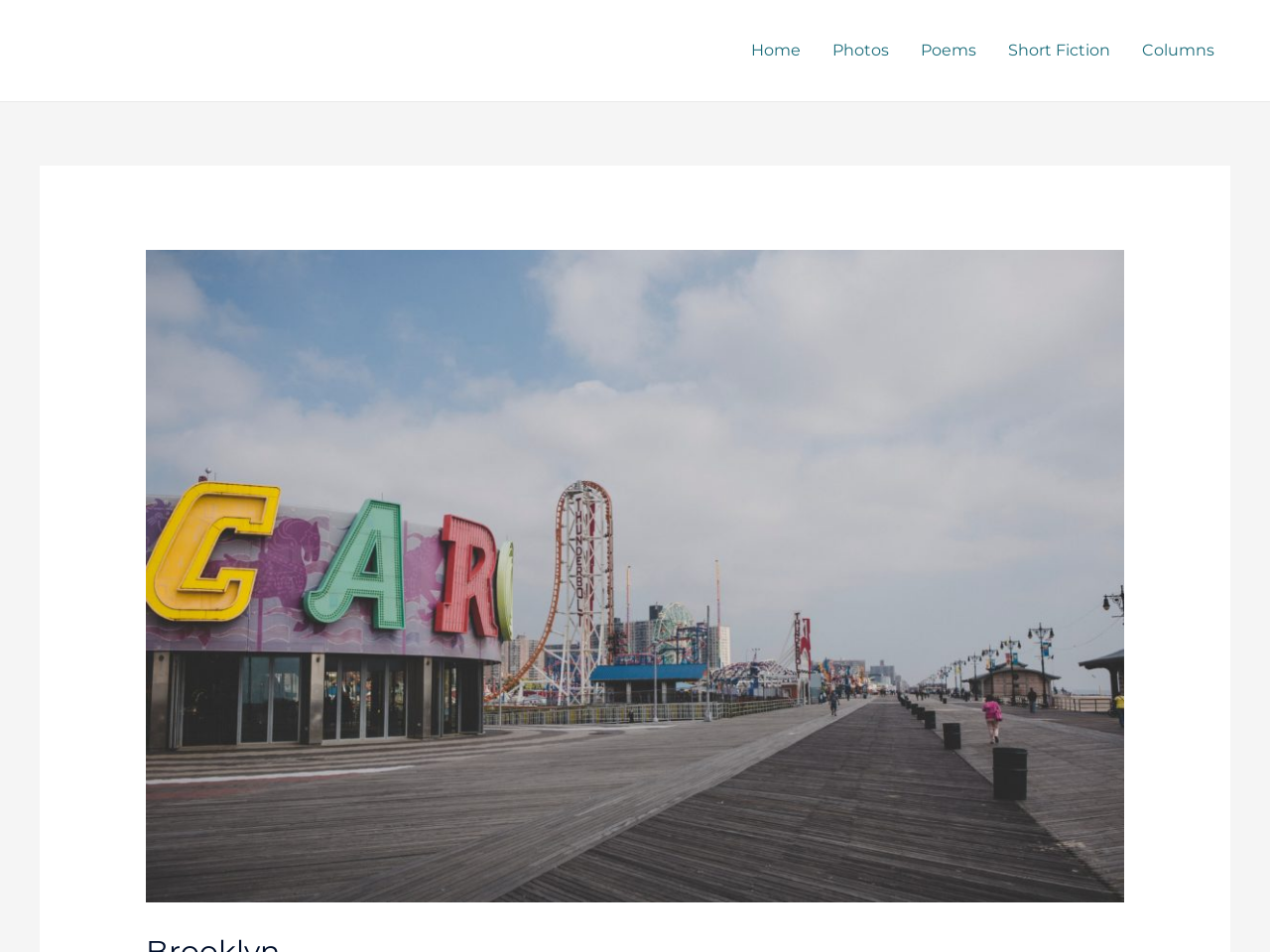Given the description of a UI element: "Poems", identify the bounding box coordinates of the matching element in the webpage screenshot.

[0.712, 0.017, 0.781, 0.09]